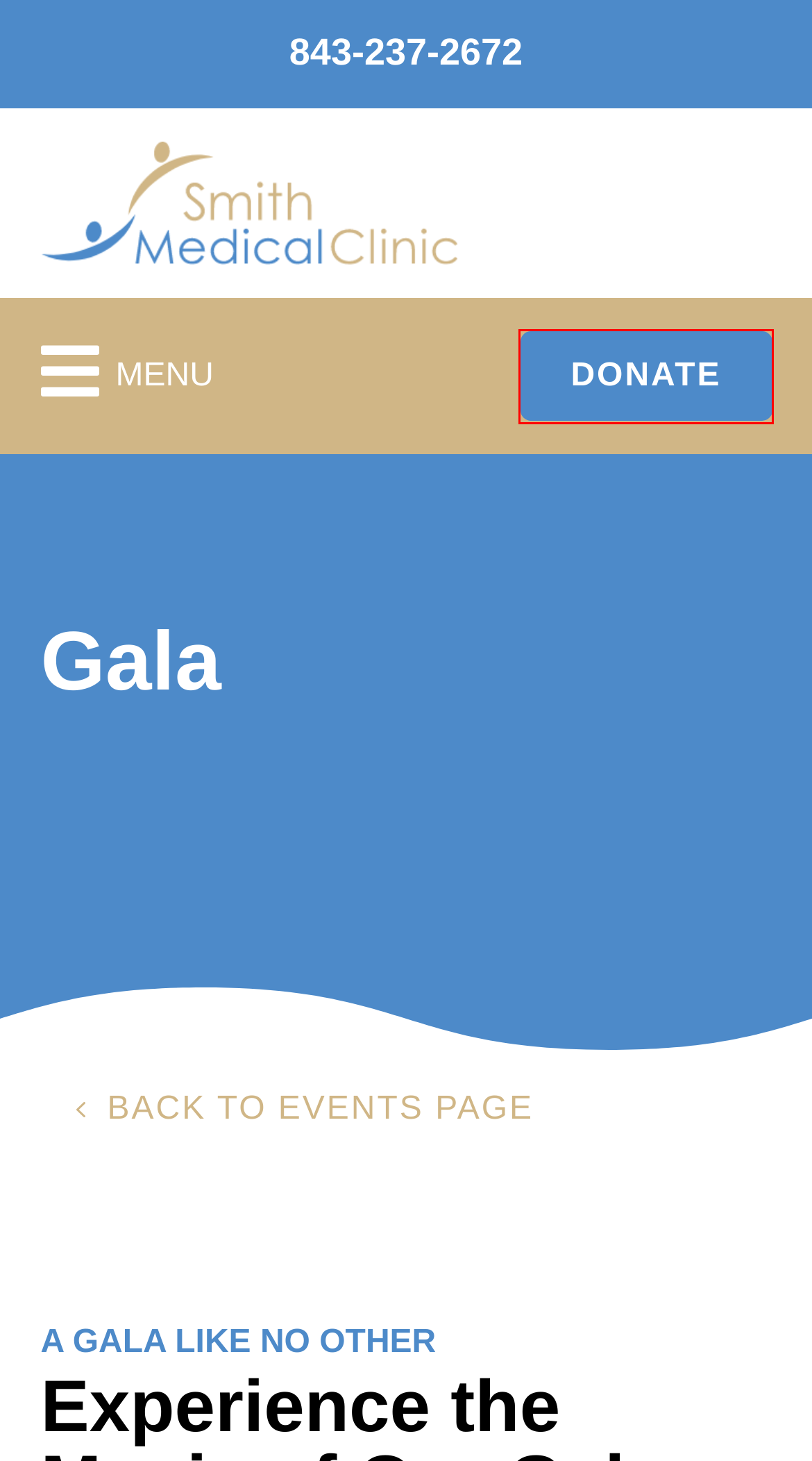You have received a screenshot of a webpage with a red bounding box indicating a UI element. Please determine the most fitting webpage description that matches the new webpage after clicking on the indicated element. The choices are:
A. Donate to Smith Medical Clinic
B. Partners Program - Smith Free Clinic
C. About Us - Smith Free Clinic
D. Home | Scale Your Business Effectively with Ridge Media Marketing
E. Events - Smith Free Clinic
F. Get Involved - Smith Free Clinic
G. Contact Us - Smith Free Clinic
H. Register for Smith Medical Clinic's event

A